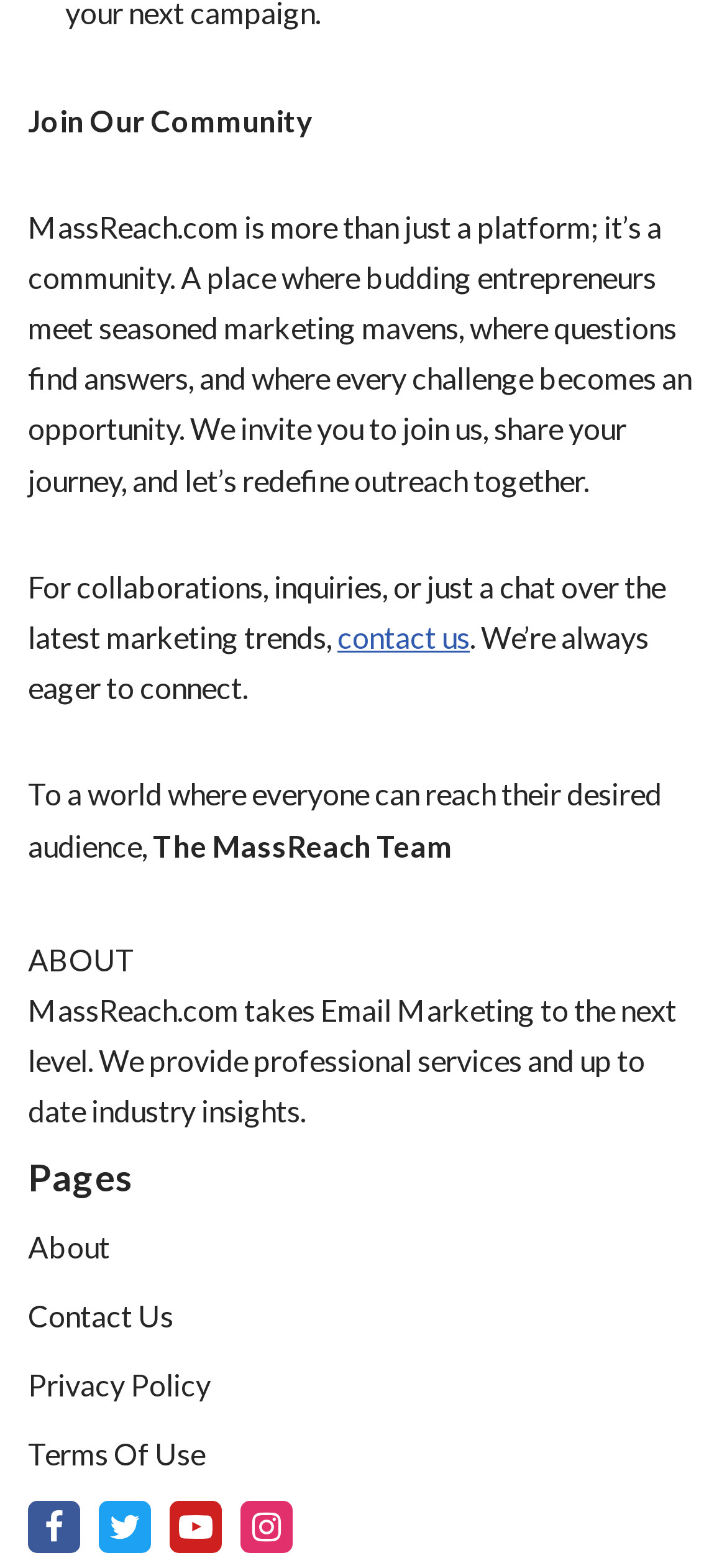Please find the bounding box coordinates of the clickable region needed to complete the following instruction: "Go to 'About' page". The bounding box coordinates must consist of four float numbers between 0 and 1, i.e., [left, top, right, bottom].

[0.038, 0.783, 0.151, 0.806]